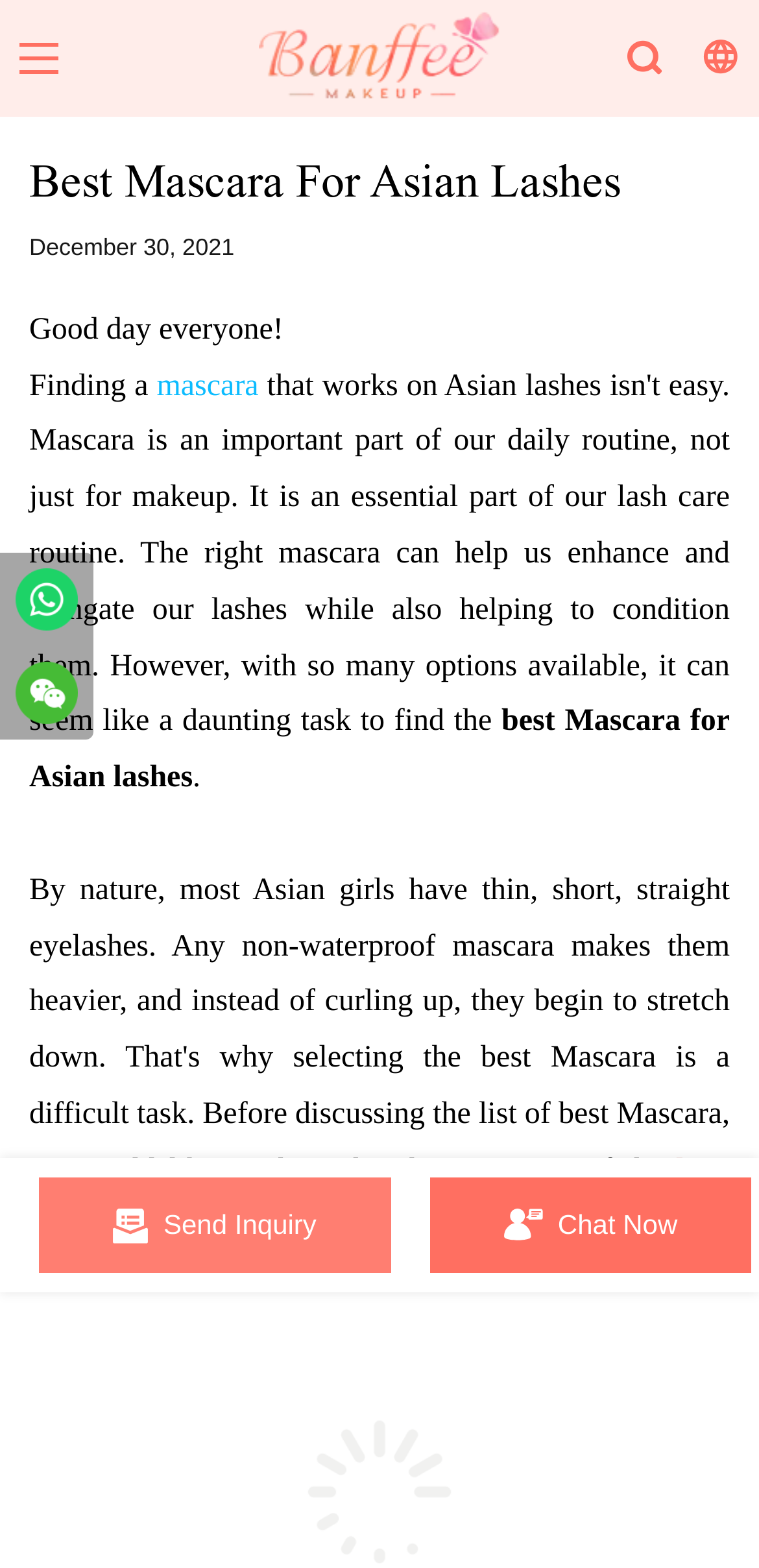Determine the bounding box of the UI element mentioned here: "mascara". The coordinates must be in the format [left, top, right, bottom] with values ranging from 0 to 1.

[0.206, 0.235, 0.341, 0.256]